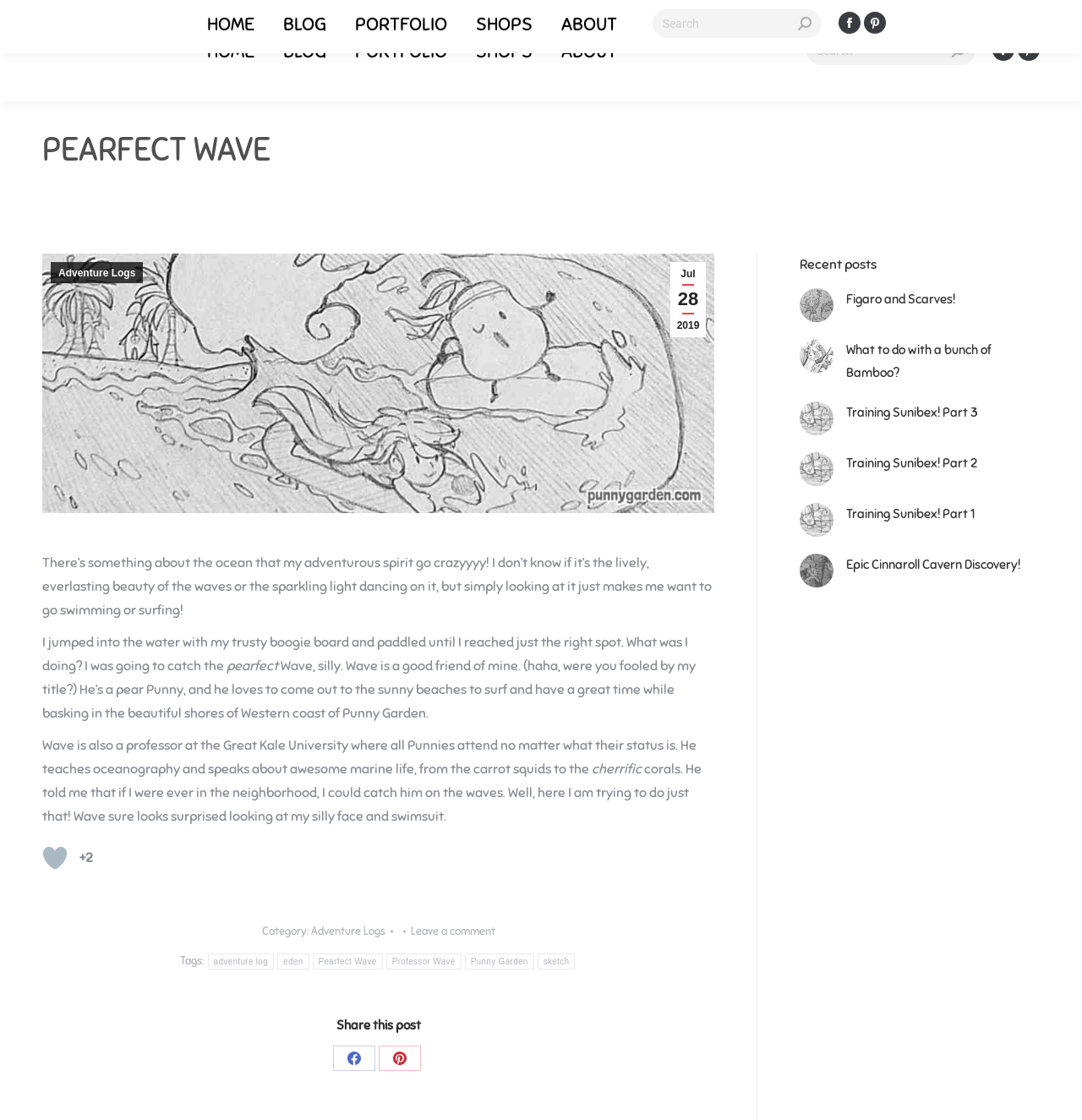Please answer the following question using a single word or phrase: 
How many social media links are there?

2